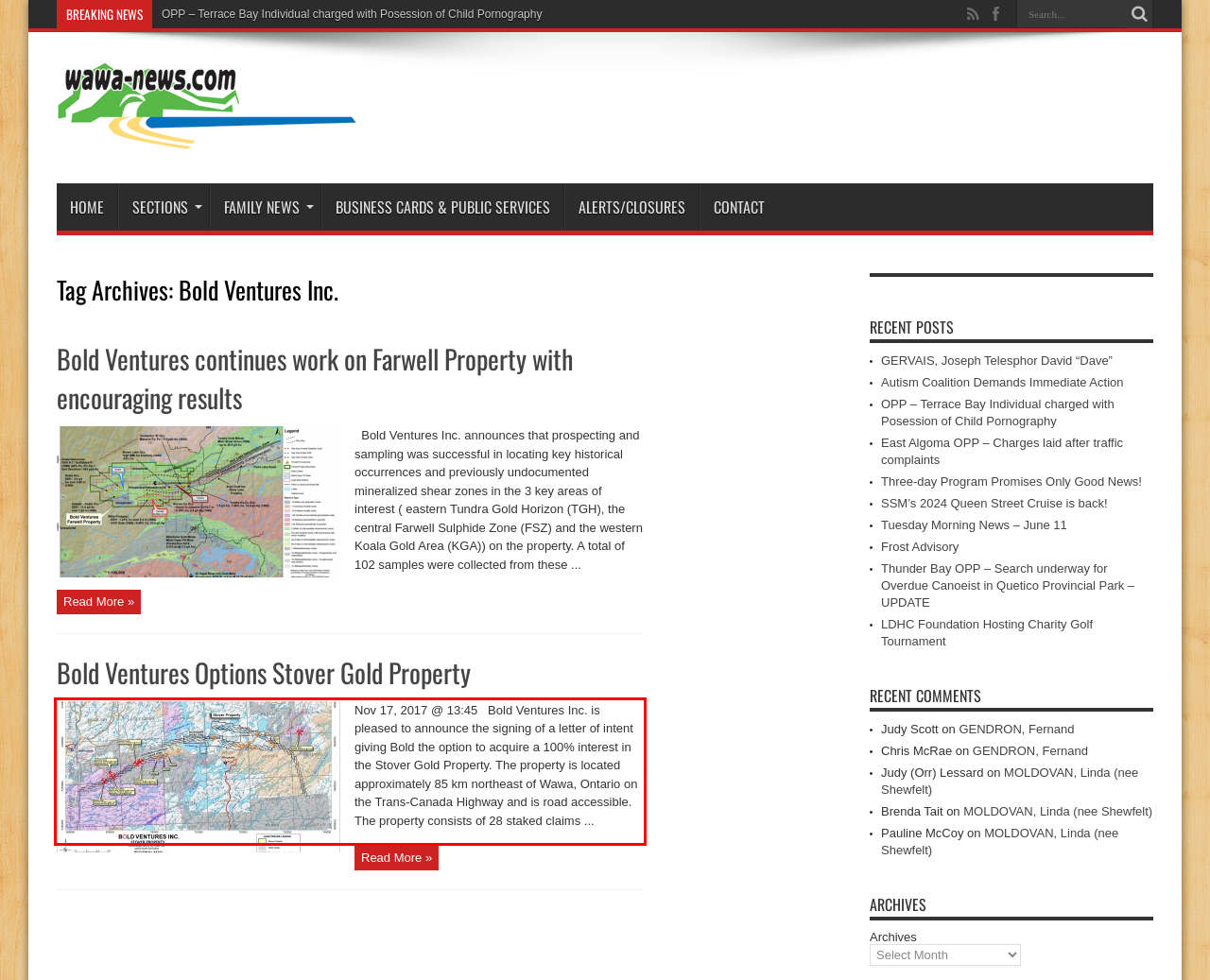From the provided screenshot, extract the text content that is enclosed within the red bounding box.

Nov 17, 2017 @ 13:45 Bold Ventures Inc. is pleased to announce the signing of a letter of intent giving Bold the option to acquire a 100% interest in the Stover Gold Property. The property is located approximately 85 km northeast of Wawa, Ontario on the Trans-Canada Highway and is road accessible. The property consists of 28 staked claims ...